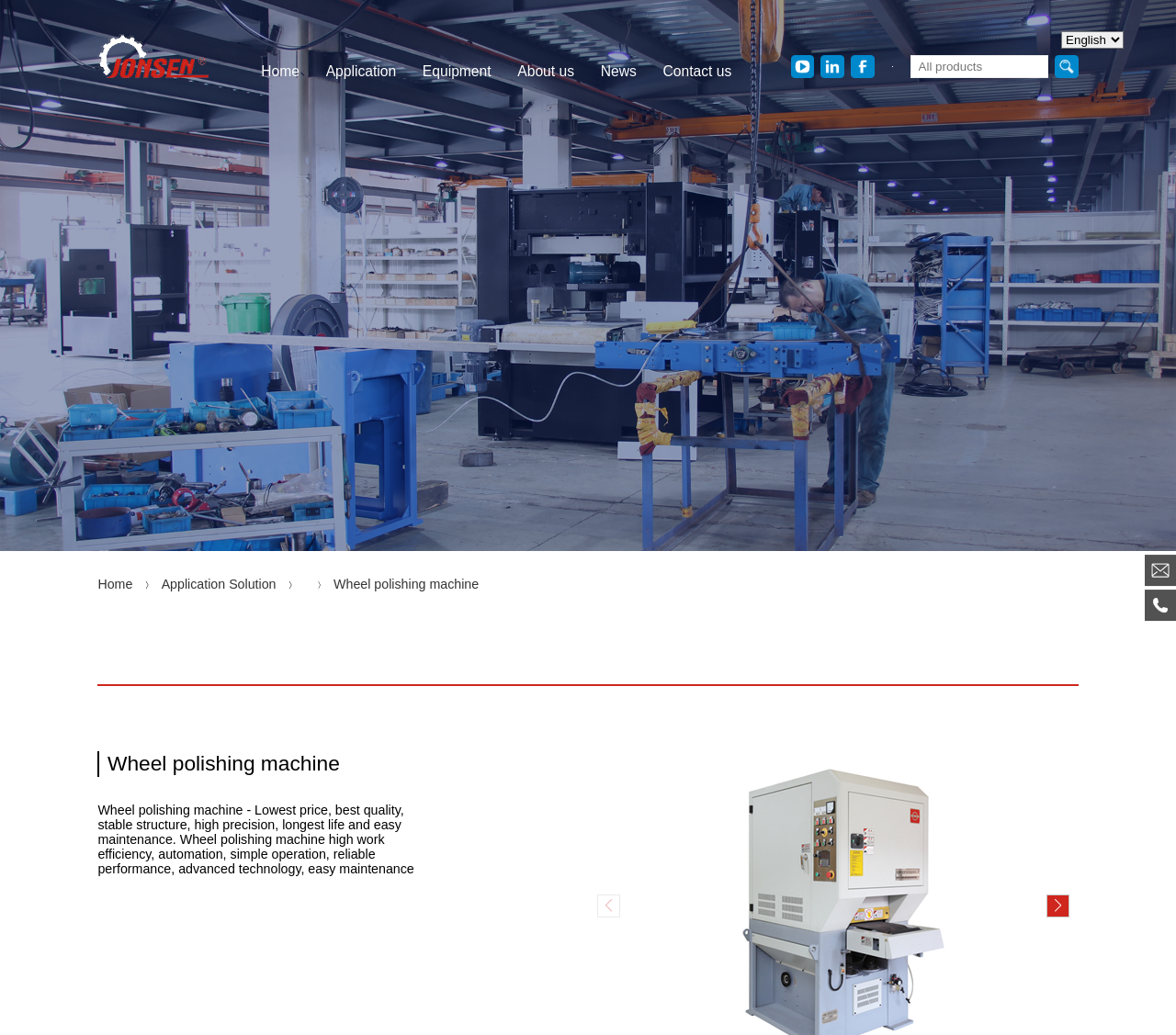Determine the bounding box coordinates of the target area to click to execute the following instruction: "Click the Home link."

[0.211, 0.057, 0.266, 0.082]